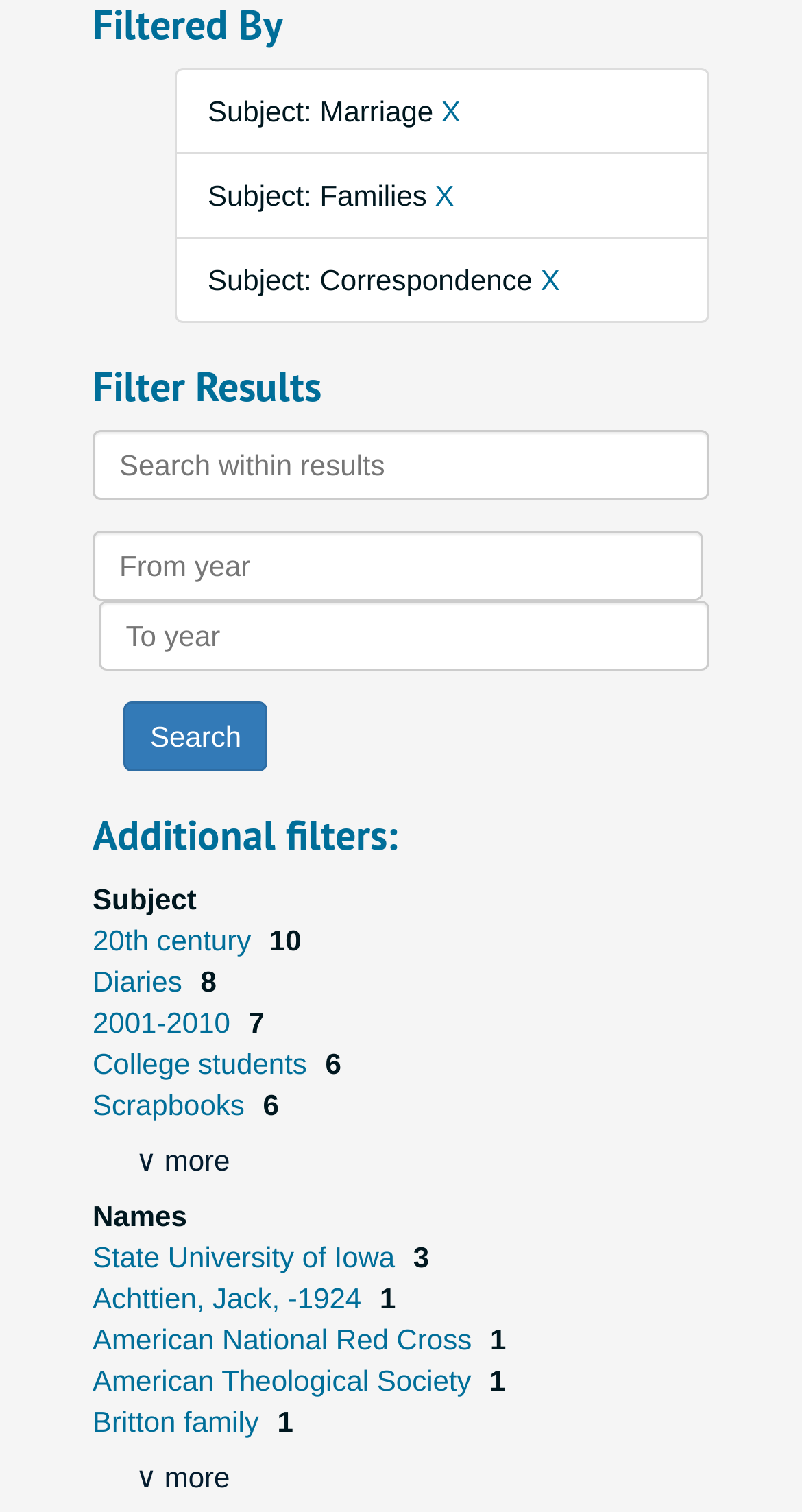Given the description Scrapbooks, predict the bounding box coordinates of the UI element. Ensure the coordinates are in the format (top-left x, top-left y, bottom-right x, bottom-right y) and all values are between 0 and 1.

[0.115, 0.719, 0.315, 0.741]